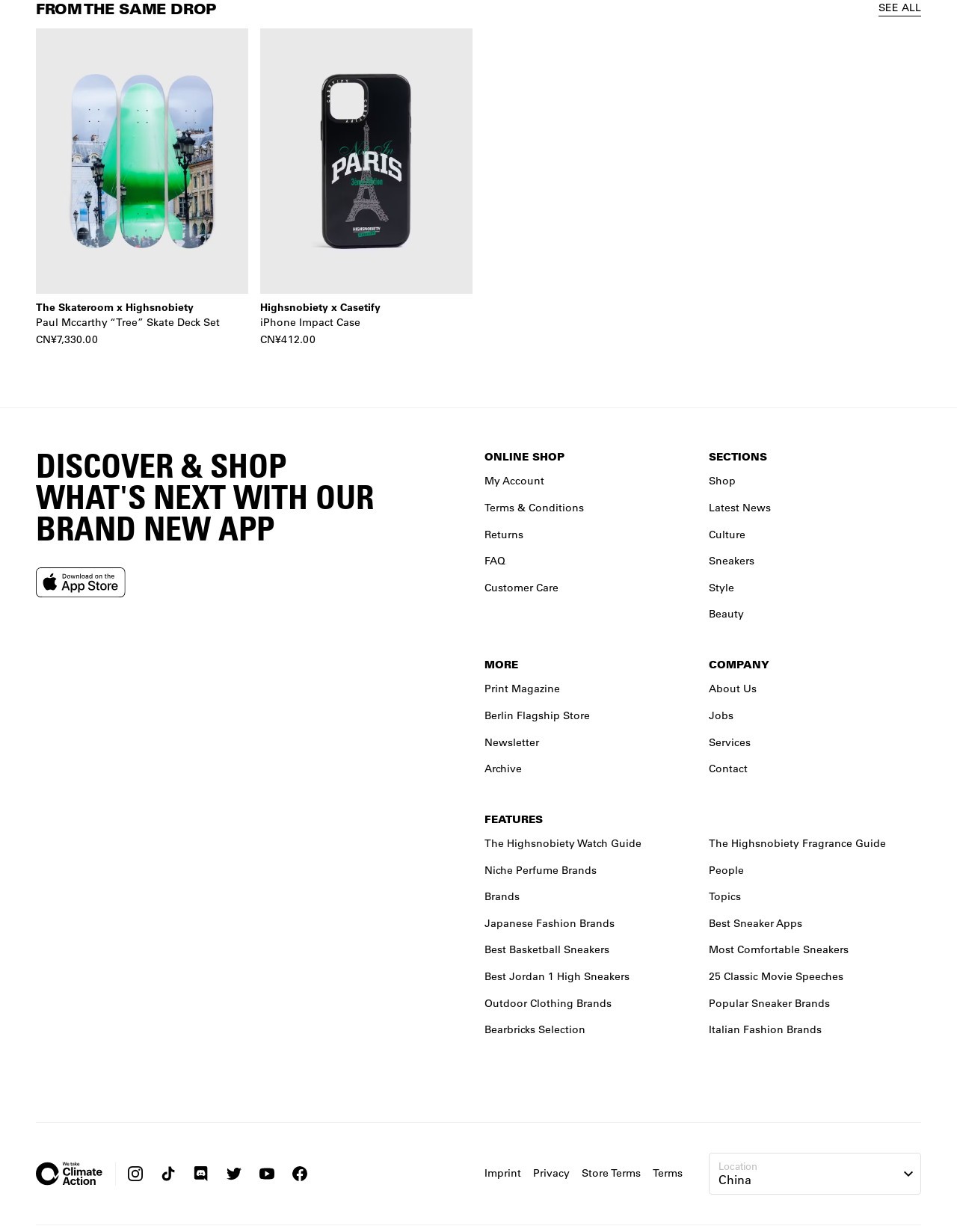Please predict the bounding box coordinates of the element's region where a click is necessary to complete the following instruction: "View politics news". The coordinates should be represented by four float numbers between 0 and 1, i.e., [left, top, right, bottom].

None